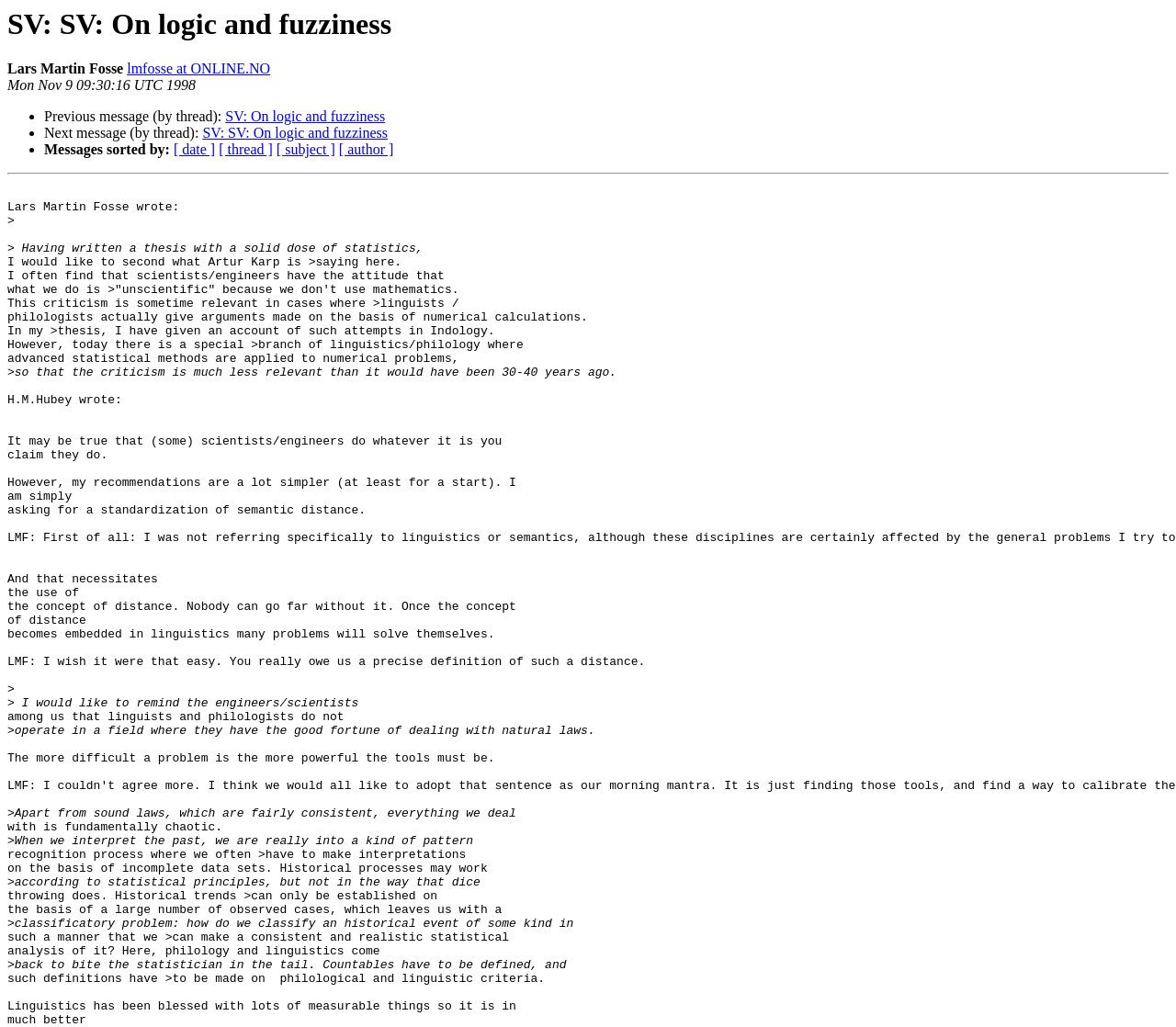Find and provide the bounding box coordinates for the UI element described with: "[ subject ]".

[0.235, 0.138, 0.285, 0.153]